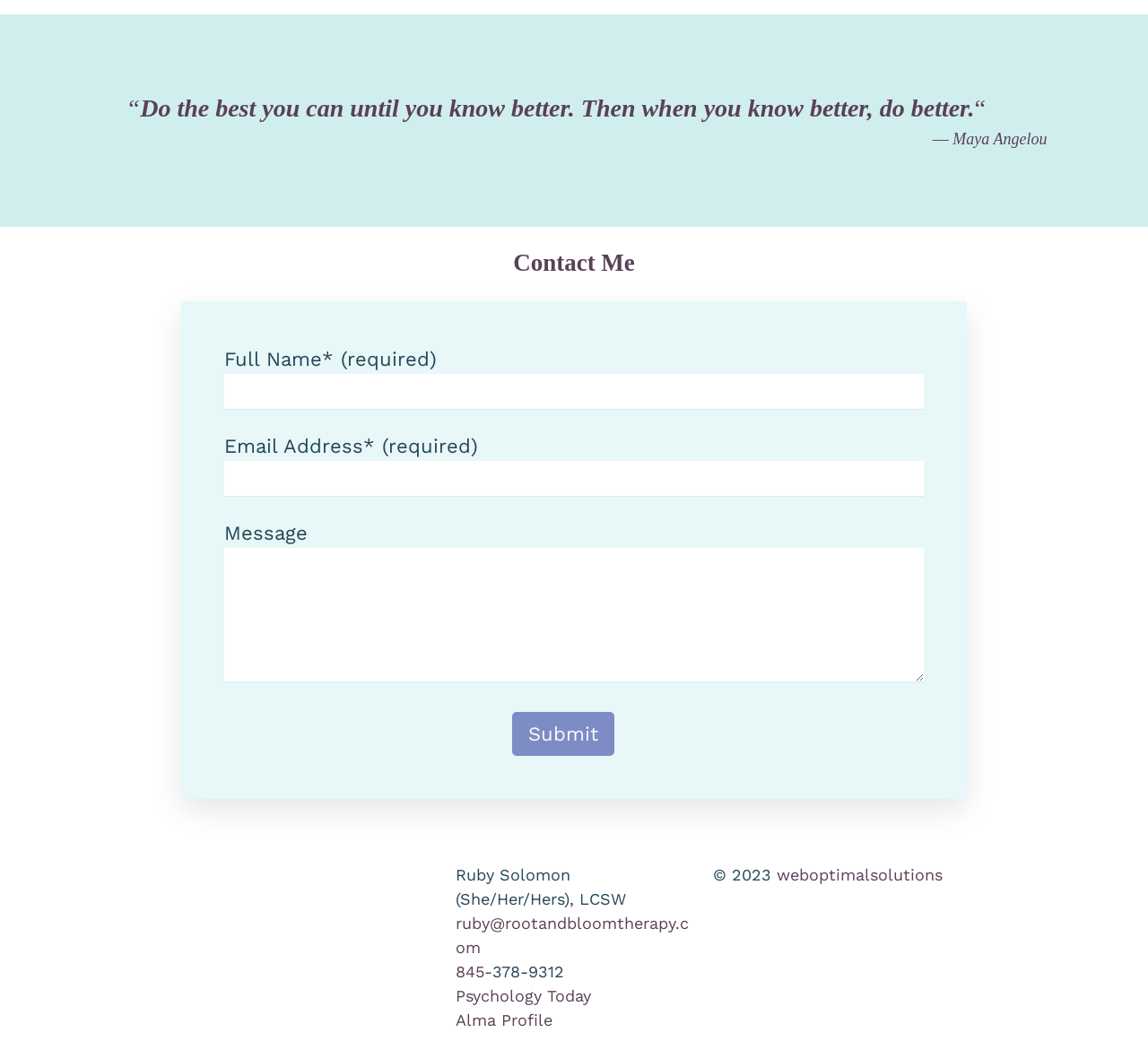What is the purpose of the form?
Refer to the image and provide a detailed answer to the question.

The form on the webpage is labeled as 'Contact form' and contains fields for Full Name, Email Address, and Message, suggesting that its purpose is to allow users to contact the website owner or administrator.